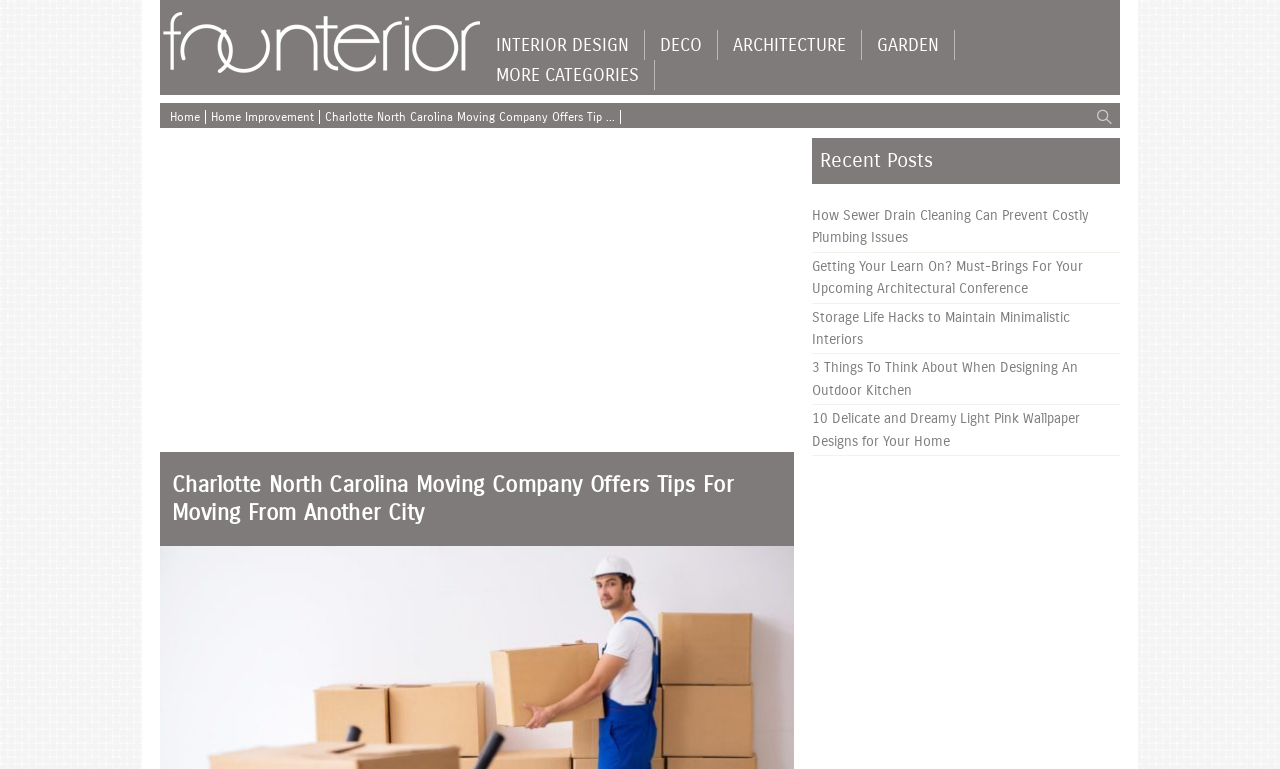Please find the bounding box coordinates of the element's region to be clicked to carry out this instruction: "Read the article about Charlotte North Carolina Moving Company".

[0.254, 0.143, 0.485, 0.161]